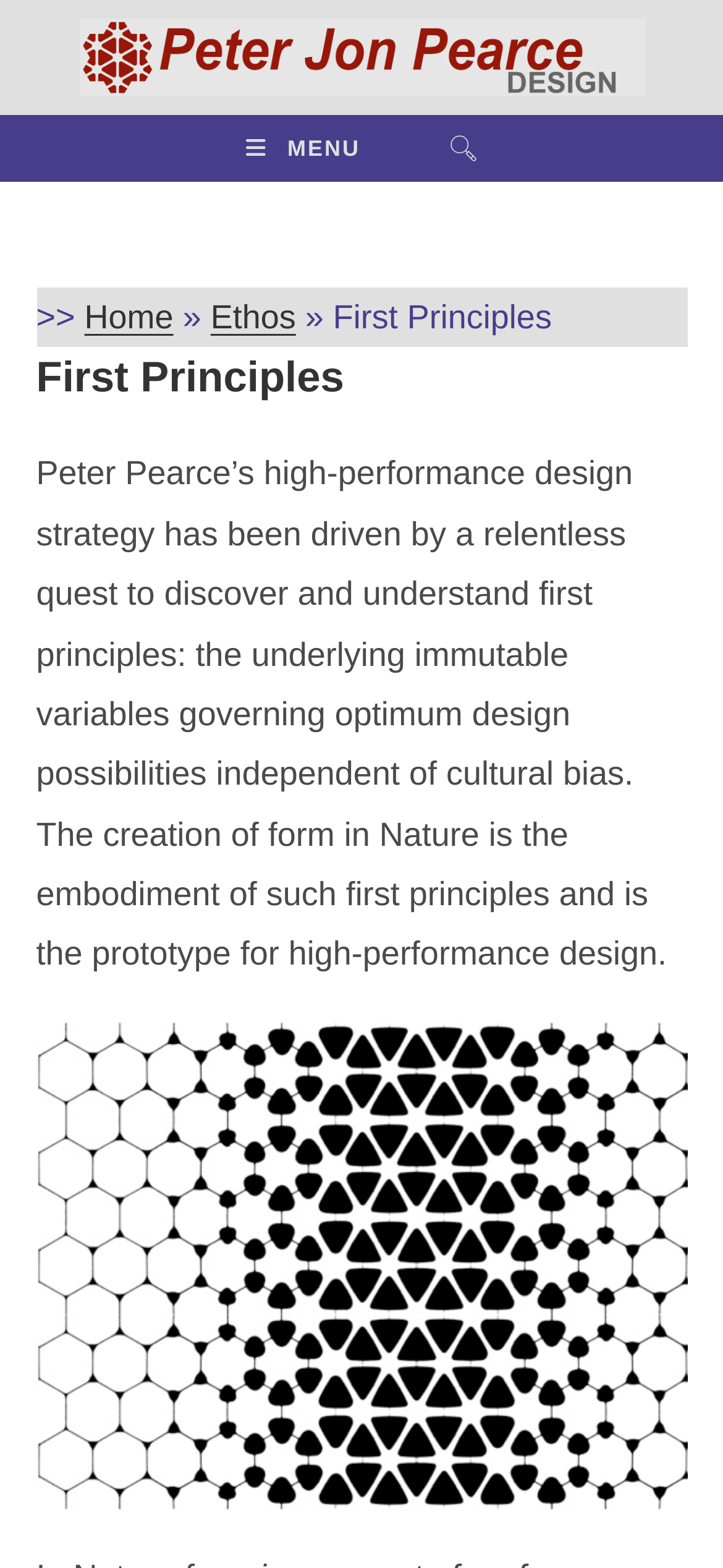Examine the image and give a thorough answer to the following question:
What is the text above the search bar?

The text above the search bar is 'MENU', which is a static text element with bounding box coordinates [0.397, 0.087, 0.498, 0.103].